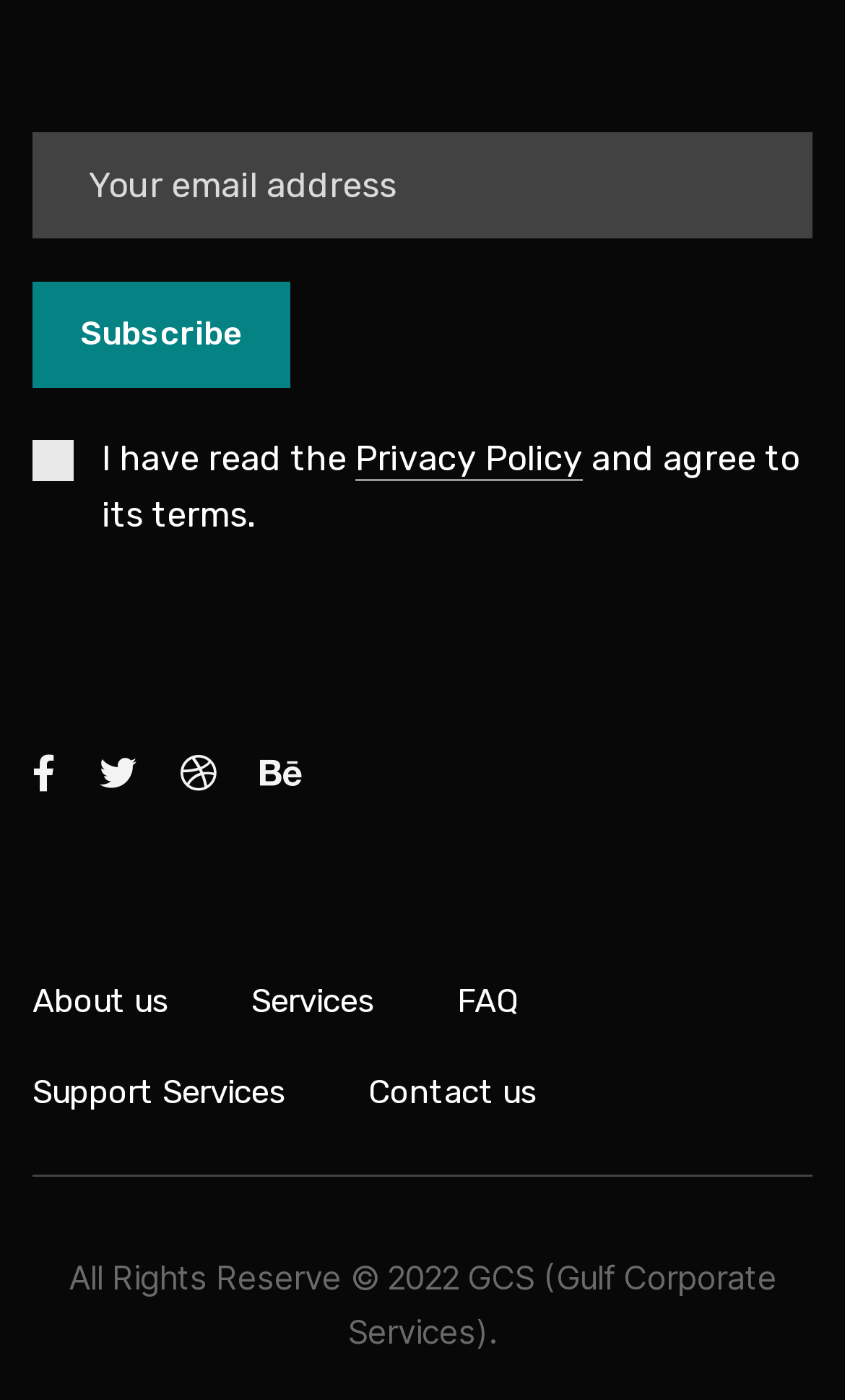Using the webpage screenshot, locate the HTML element that fits the following description and provide its bounding box: "Subscribe".

[0.038, 0.201, 0.344, 0.276]